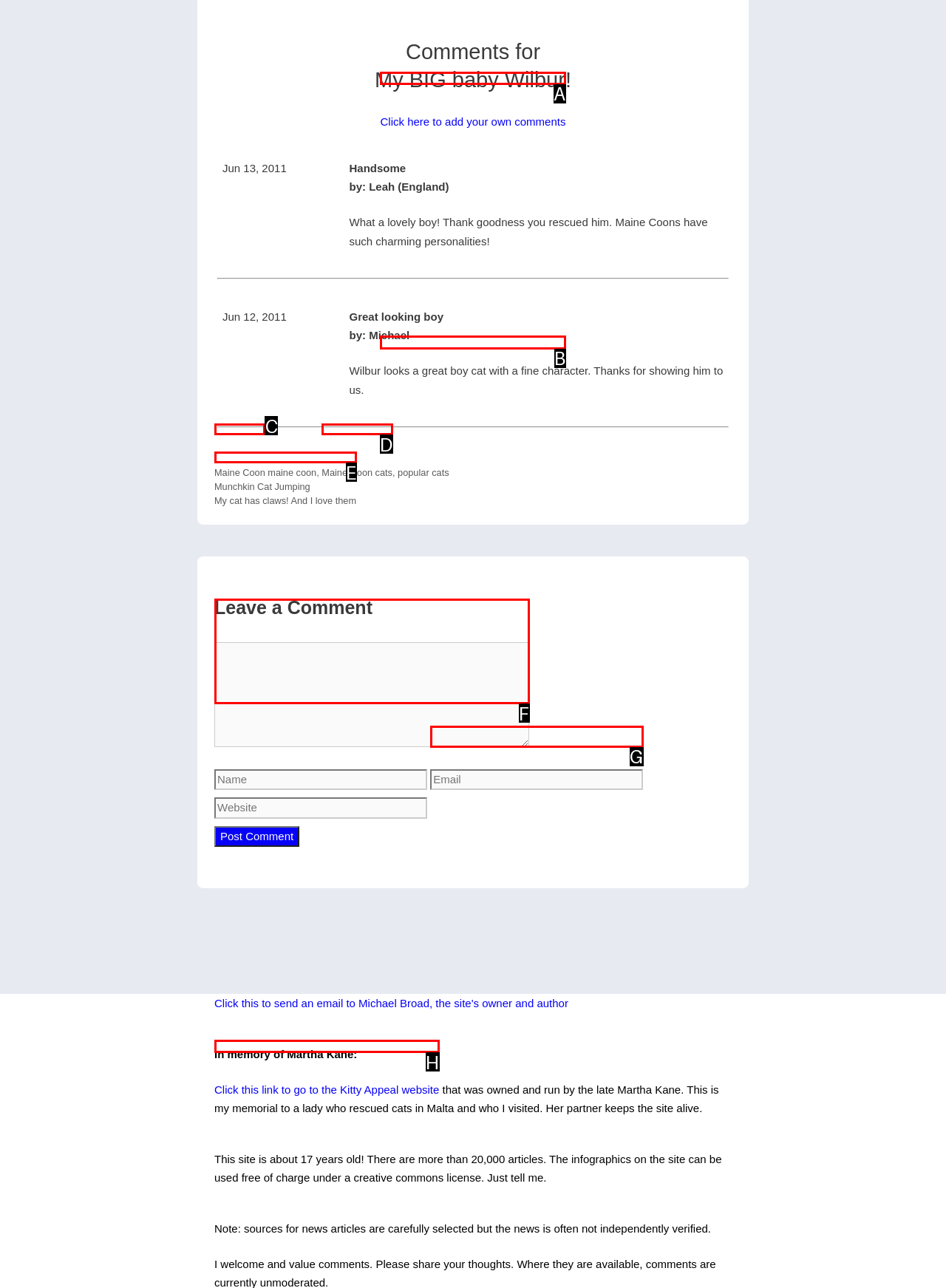Identify the correct HTML element to click for the task: Click on the link to add your own comments. Provide the letter of your choice.

B